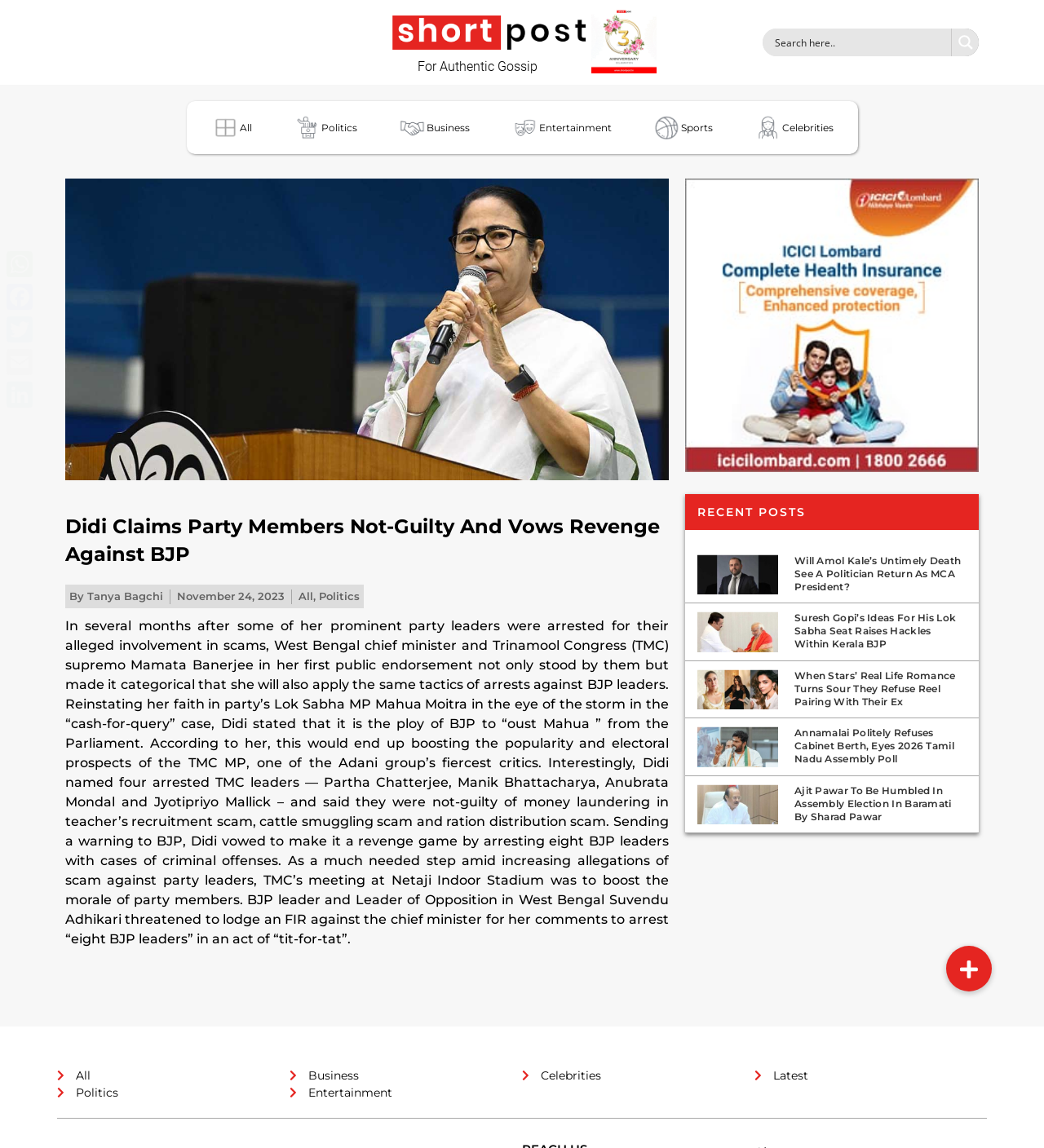Who is the author of the main article?
We need a detailed and meticulous answer to the question.

The author of the main article is mentioned below the title of the article, and it is 'Tanya Bagchi'. The article is titled 'Didi Claims Party Members Not-Guilty And Vows Revenge Against BJP'.